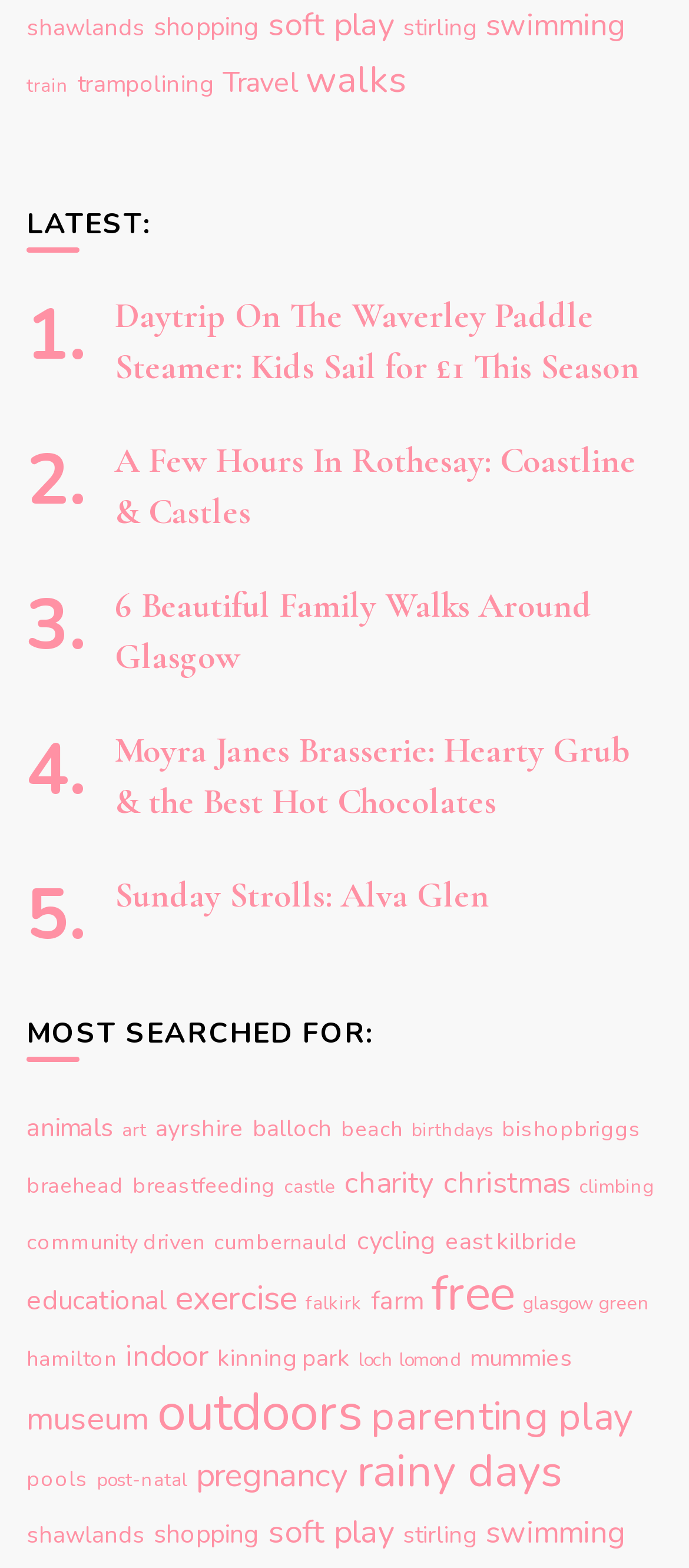Please give a succinct answer to the question in one word or phrase:
What is the category with the most items?

free